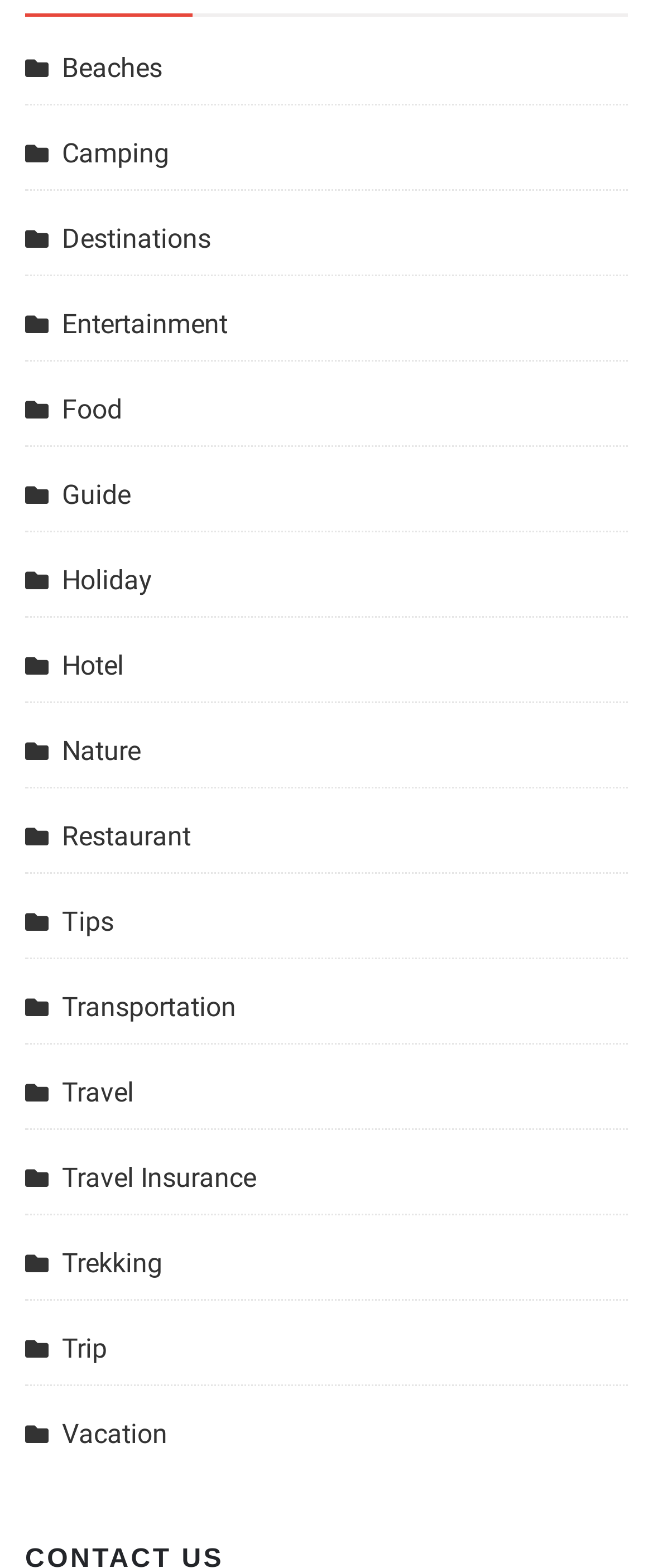Can you look at the image and give a comprehensive answer to the question:
What is the common icon used for all the links on this webpage?

By examining the OCR text of each link, I found that all links have the same icon, represented by the Unicode character . This icon is likely a symbol or logo related to travel or exploration.